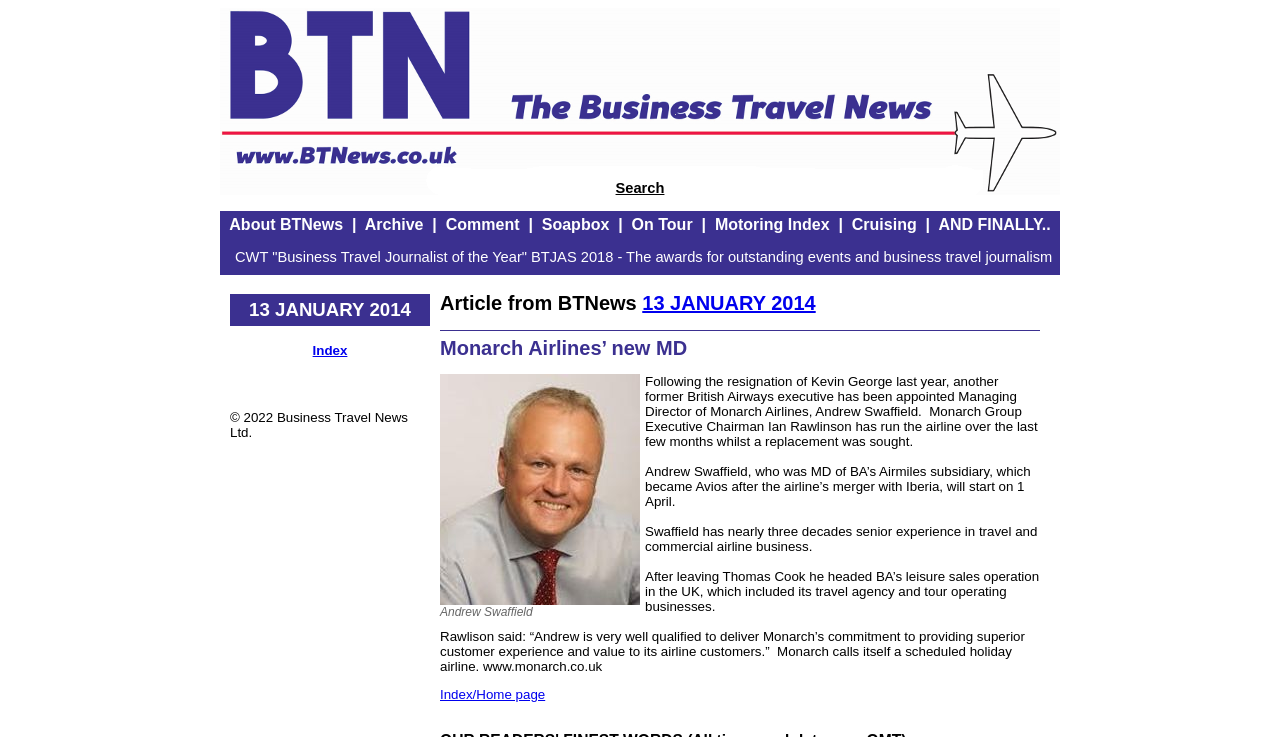Please find the bounding box coordinates of the element that you should click to achieve the following instruction: "Read about Monarch Airlines' new MD". The coordinates should be presented as four float numbers between 0 and 1: [left, top, right, bottom].

[0.344, 0.458, 0.812, 0.489]